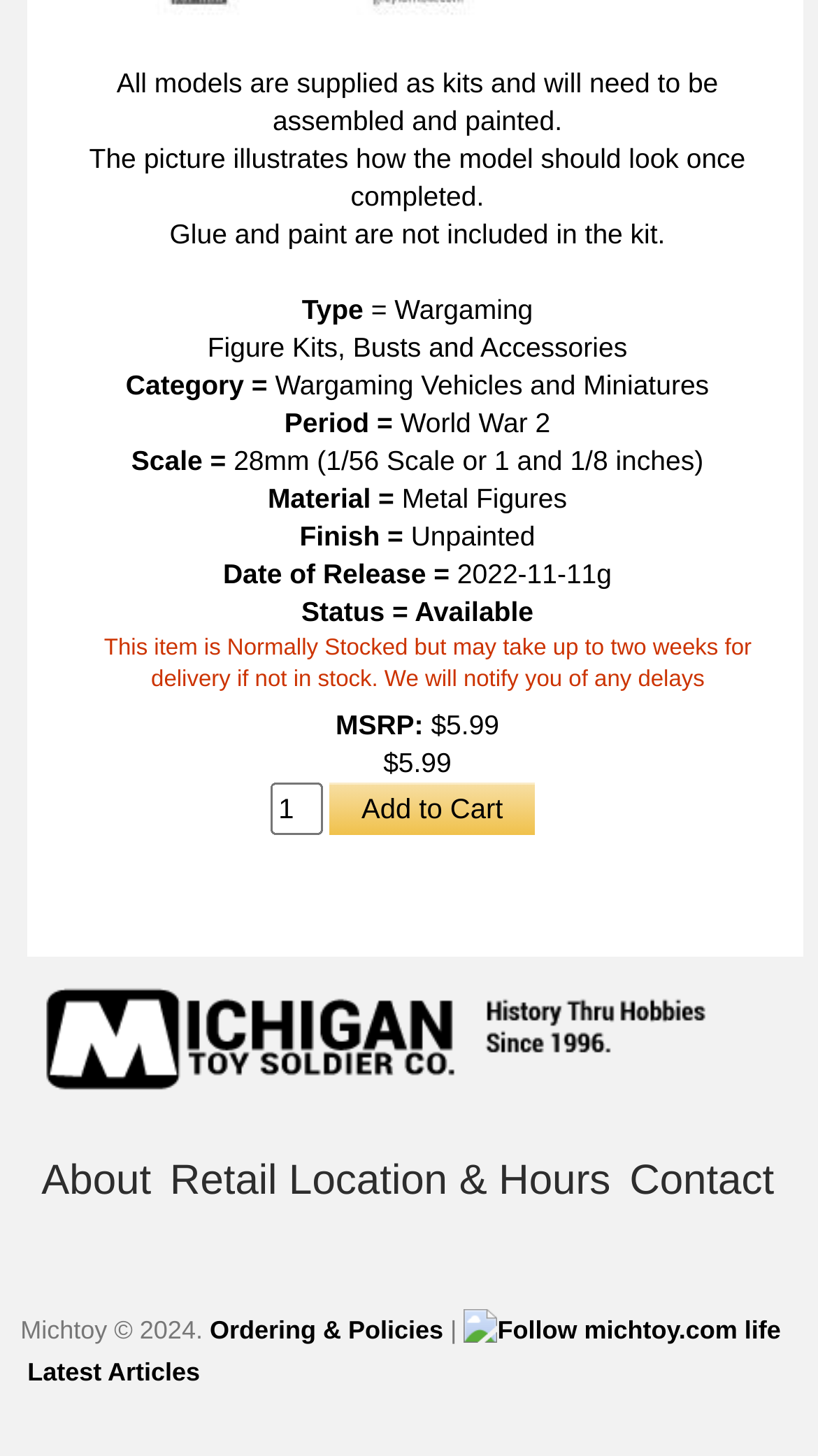Please analyze the image and provide a thorough answer to the question:
What is the material of the model?

The material of the model is Metal Figures, which is indicated by the StaticText 'Material =' and 'Metal Figures' on the webpage.